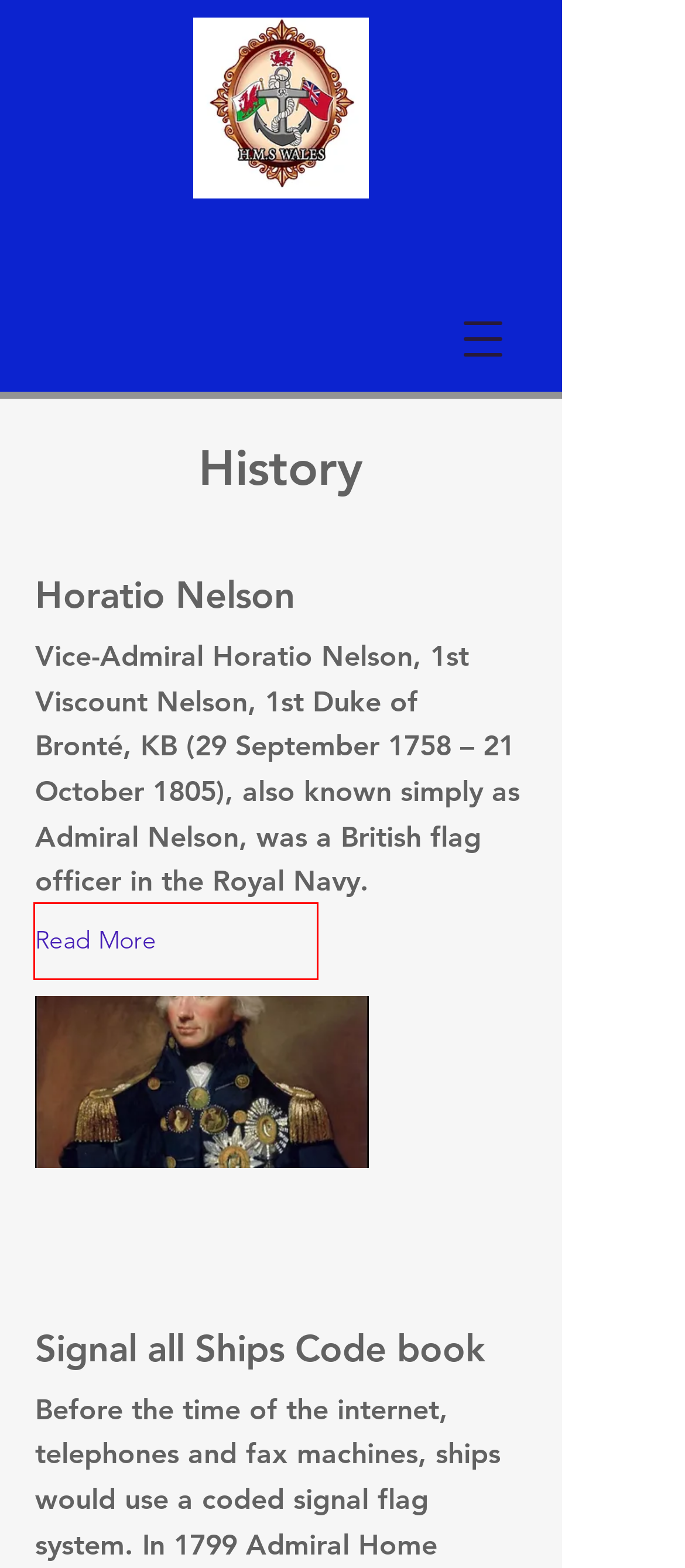You are provided with a screenshot of a webpage containing a red rectangle bounding box. Identify the webpage description that best matches the new webpage after the element in the bounding box is clicked. Here are the potential descriptions:
A. Battle of Copenhagen, 1801
B. Signal all Ships Code book
C. Crime & Punishment
D. Horatio Nelson
E. Website Builder - Create a Free Website Today | Wix.com
F. Battle of Trafalgar, 1805
G. Ship Types
H. Naval Tactics

D